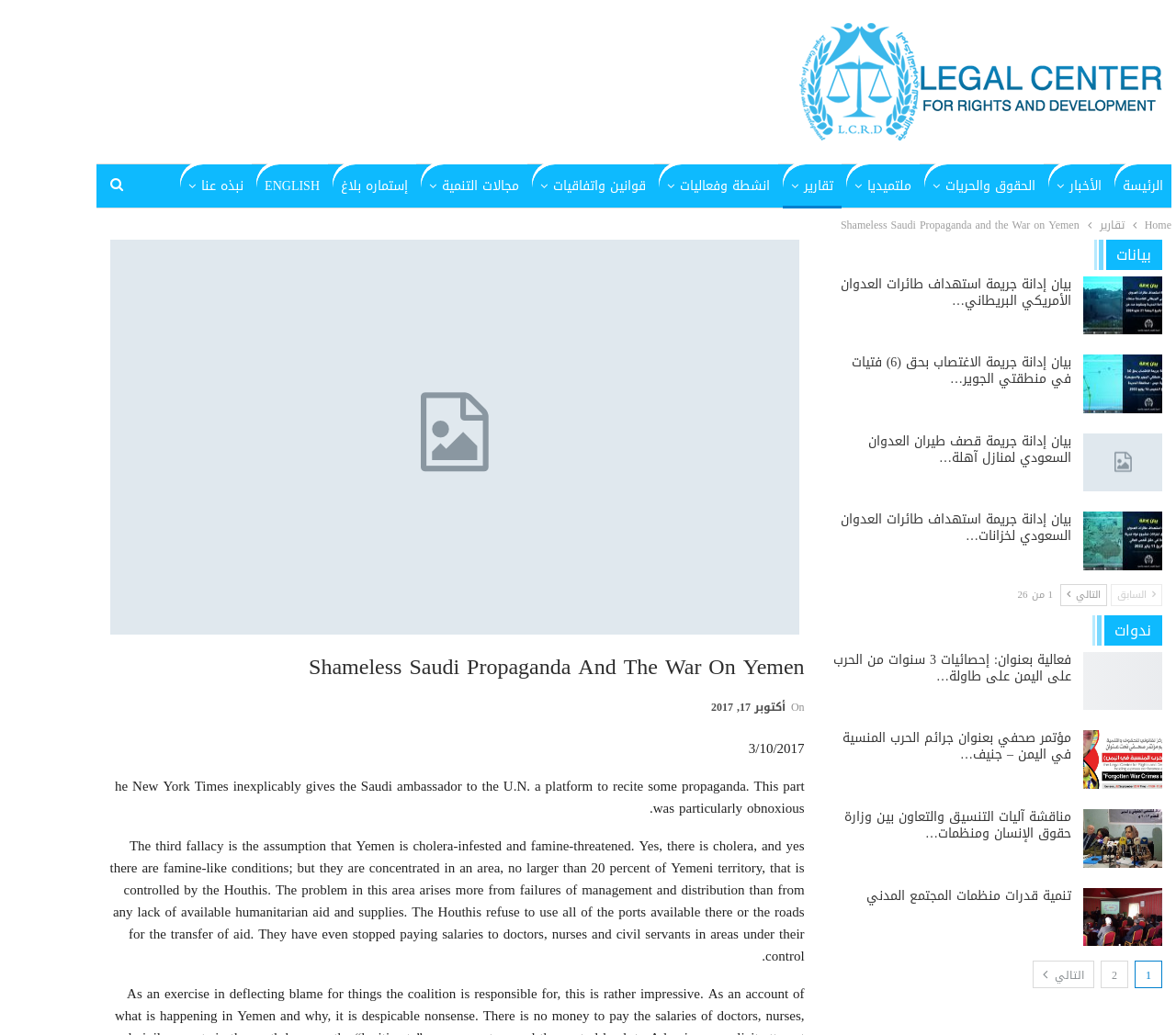Specify the bounding box coordinates of the region I need to click to perform the following instruction: "Browse the previous page". The coordinates must be four float numbers in the range of 0 to 1, i.e., [left, top, right, bottom].

[0.905, 0.564, 0.949, 0.586]